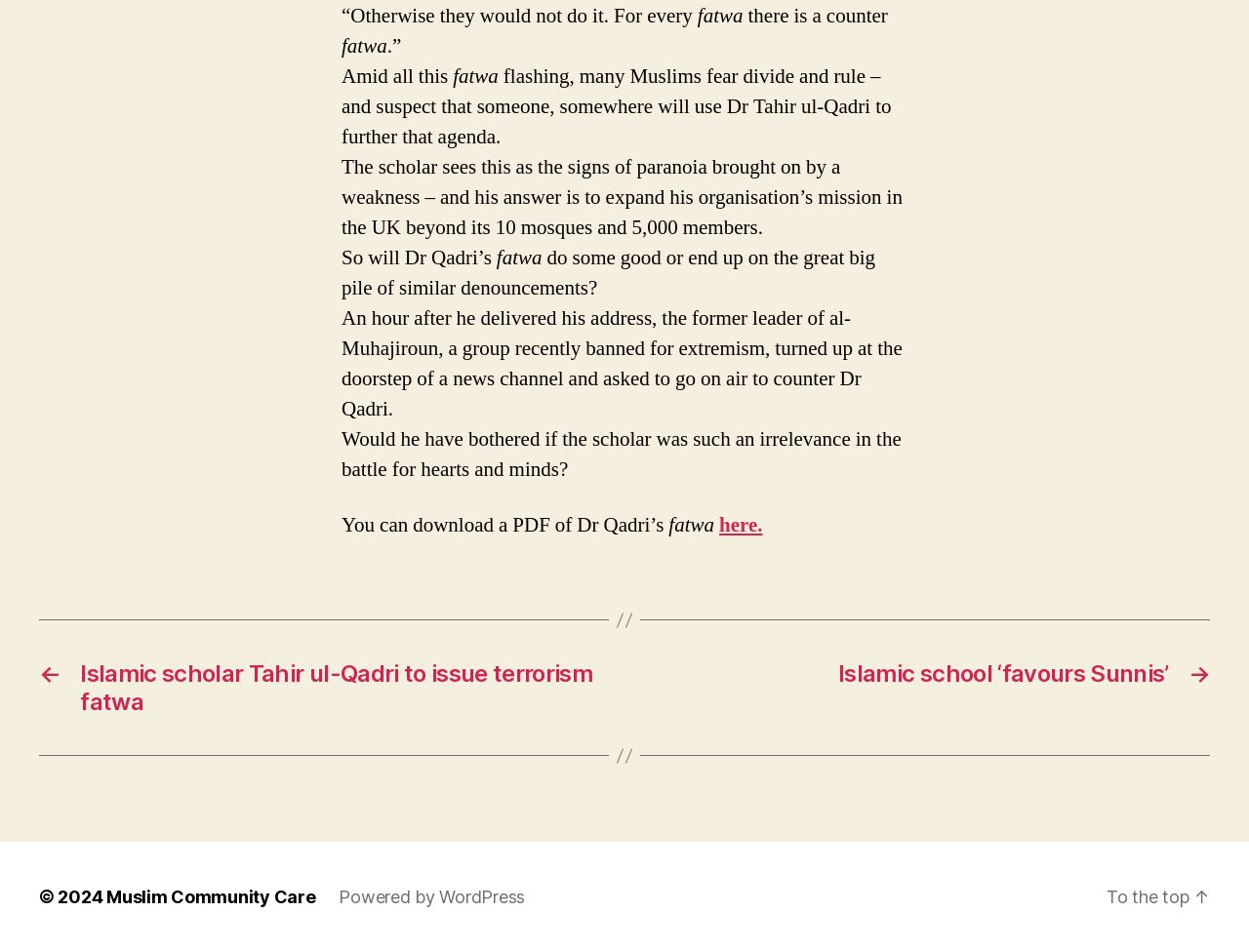Provide a brief response to the question using a single word or phrase: 
What is the name of the group recently banned for extremism?

Al-Muhajiroun